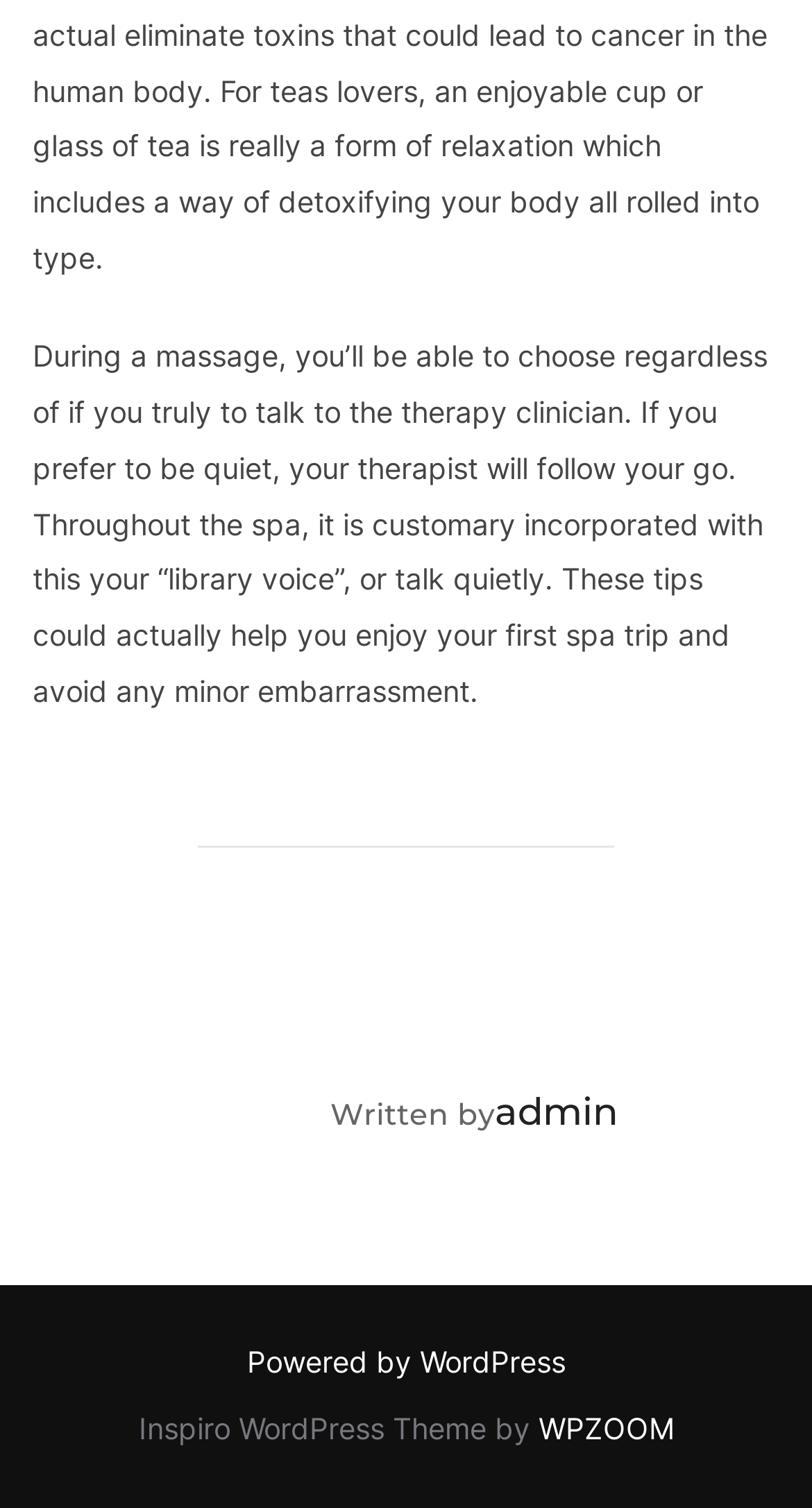What is the tone of voice recommended in the spa?
Look at the screenshot and provide an in-depth answer.

According to the text, it is customary in the spa to talk quietly, referred to as using your 'library voice', which helps to avoid any minor embarrassment during the massage.